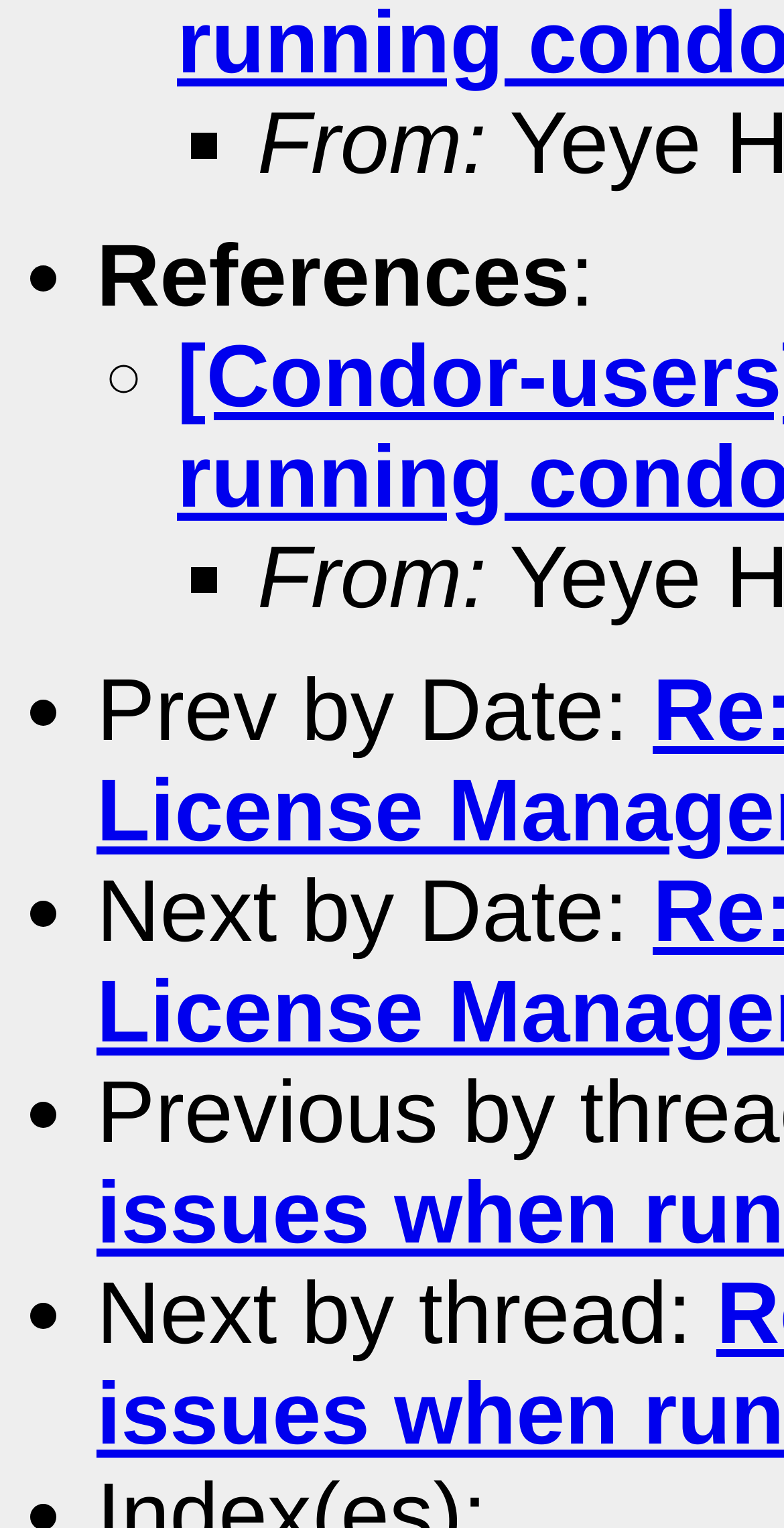How many list items are there below 'Prev by Date:'?
Based on the image, please offer an in-depth response to the question.

Starting from the StaticText element with the text 'Prev by Date:' and bounding box coordinates [0.123, 0.255, 0.833, 0.32], I counted the subsequent ListMarker elements and their corresponding StaticText elements. There are three list items below 'Prev by Date:', each marked with a '•' symbol.